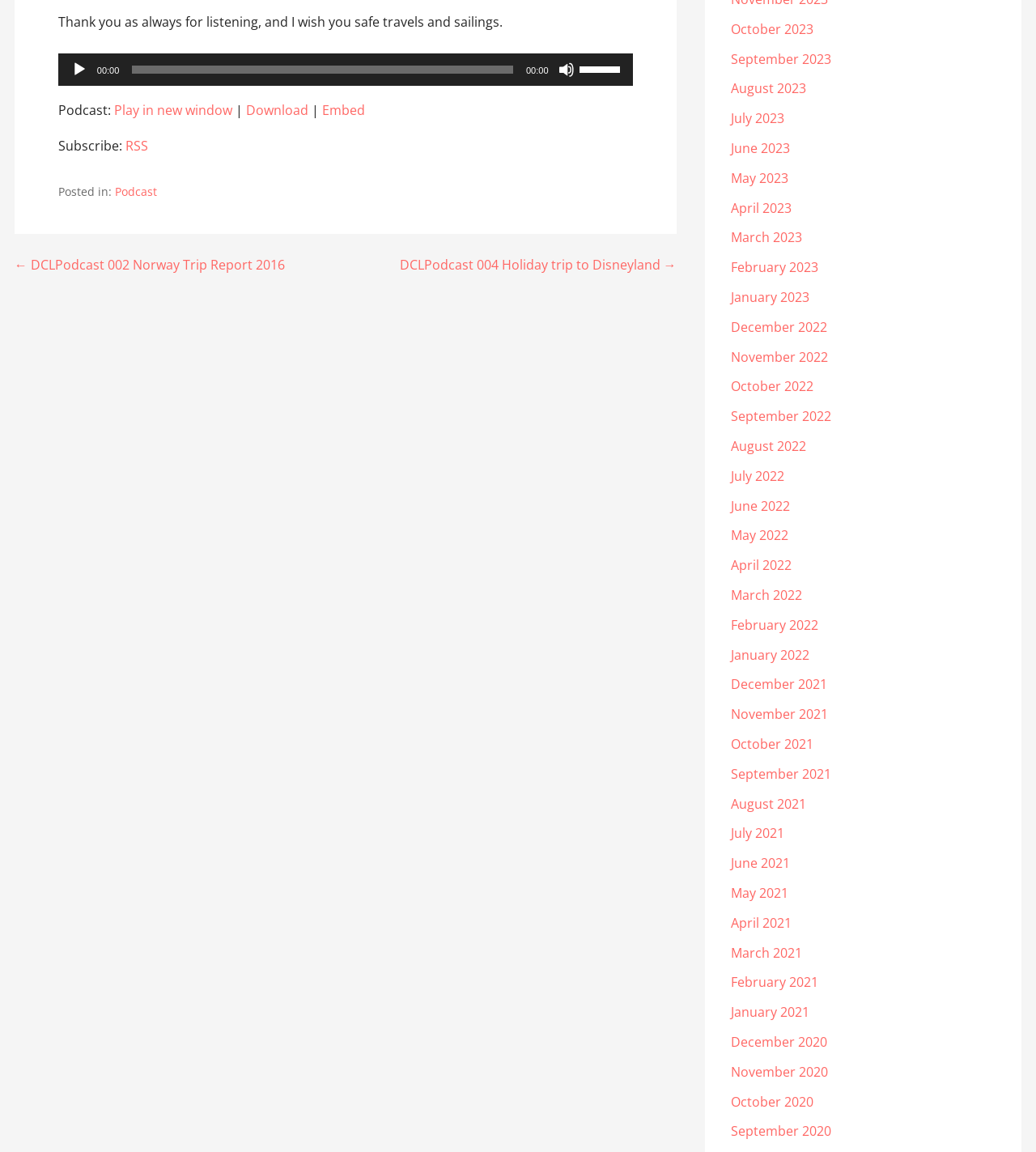Find the bounding box coordinates of the clickable area that will achieve the following instruction: "Download the podcast".

[0.237, 0.088, 0.297, 0.103]